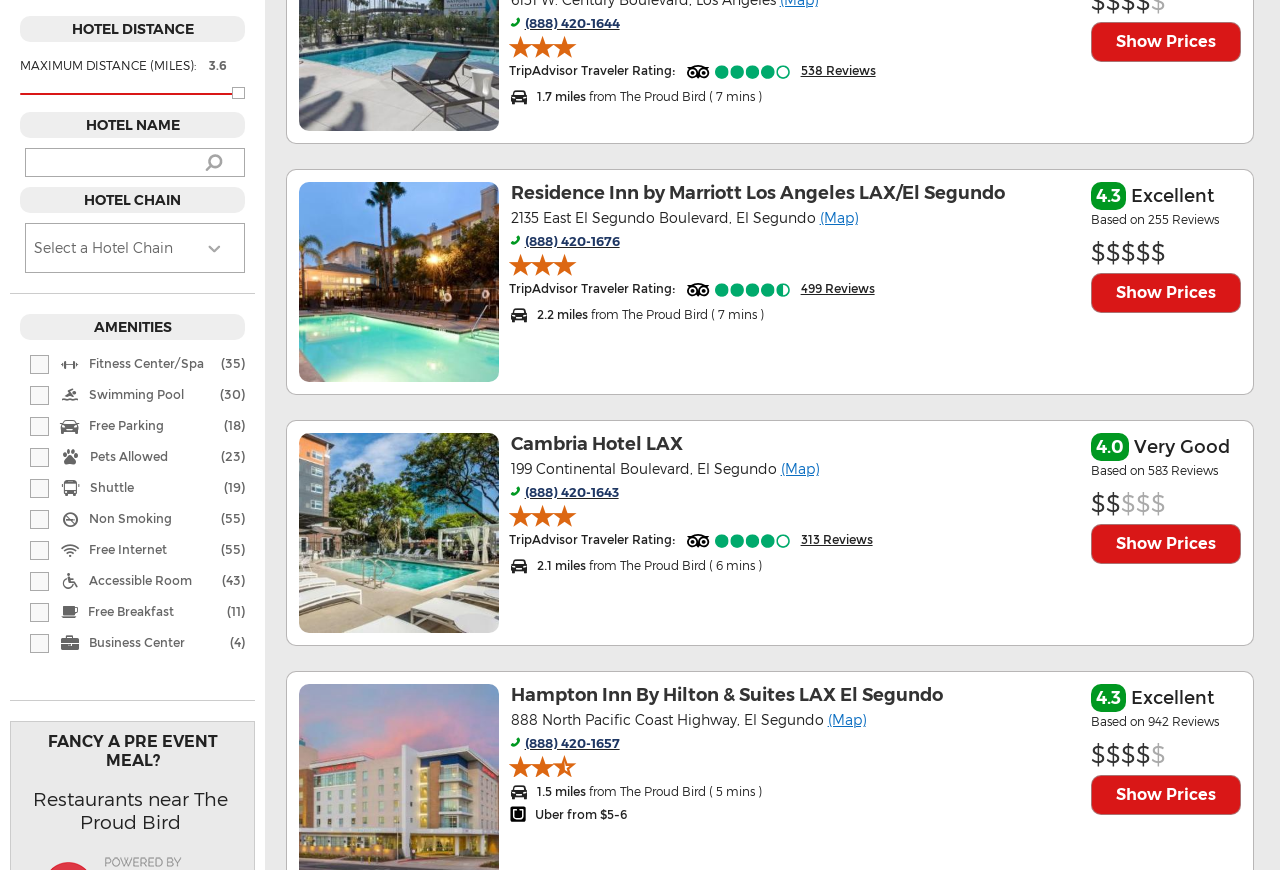Using floating point numbers between 0 and 1, provide the bounding box coordinates in the format (top-left x, top-left y, bottom-right x, bottom-right y). Locate the UI element described here: (Map)

[0.61, 0.529, 0.64, 0.549]